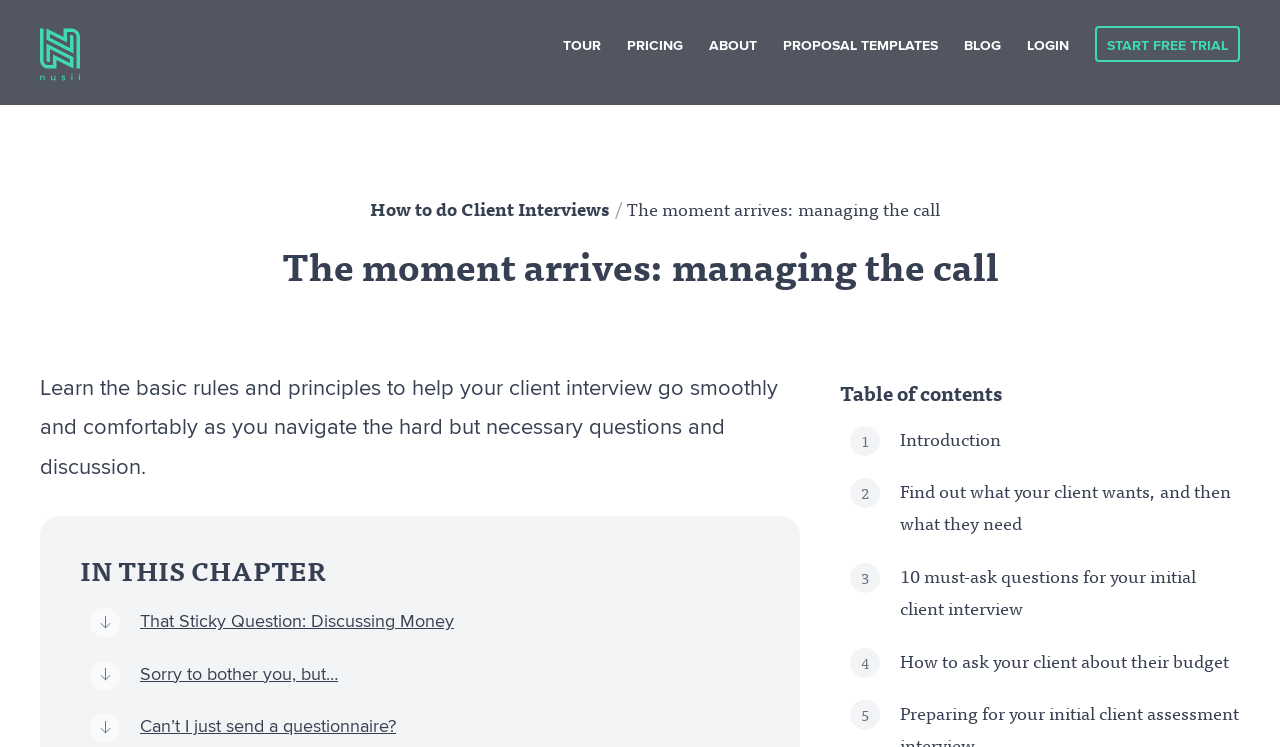Please locate the bounding box coordinates of the element that should be clicked to complete the given instruction: "Start a free trial".

[0.855, 0.035, 0.969, 0.083]